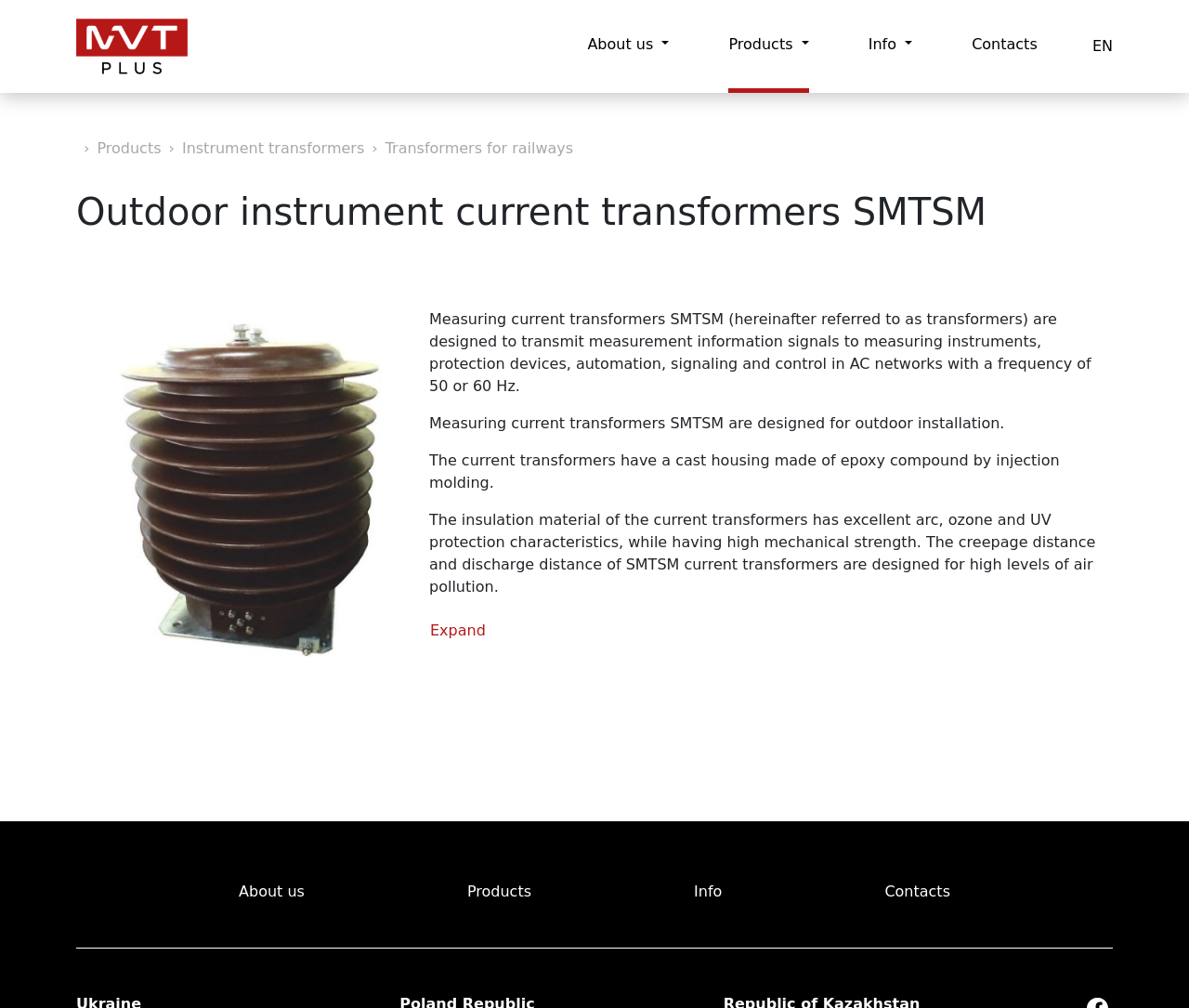Using the information shown in the image, answer the question with as much detail as possible: What is the material of the current transformers' housing?

The static text on the webpage states that the current transformers have a cast housing made of epoxy compound by injection molding.